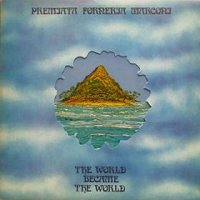Analyze the image and give a detailed response to the question:
In what year was the album 'The World Became the World' released?

The release year of the album is mentioned in the caption as 1974, which is stated in the first sentence.